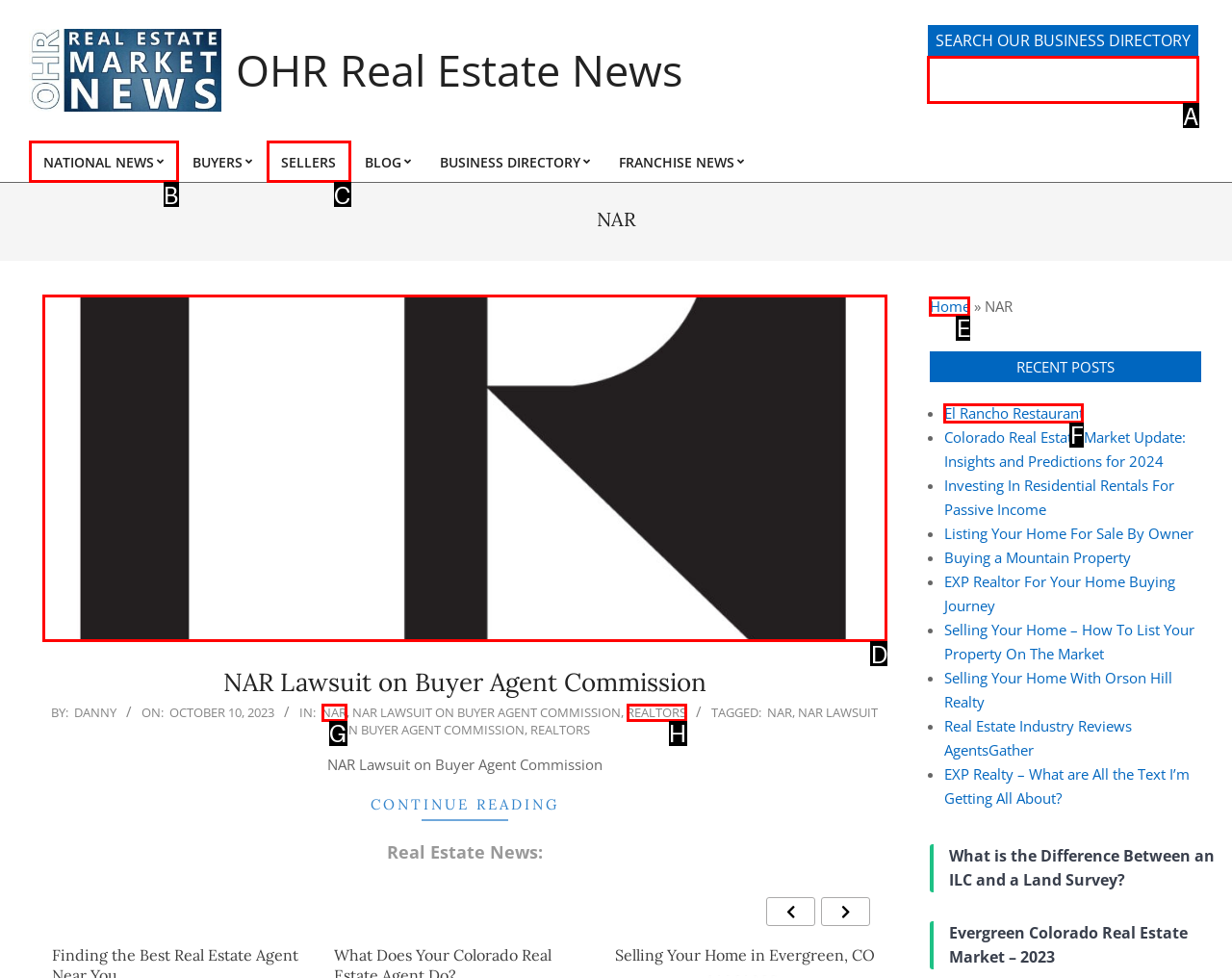To achieve the task: Search in the business directory, which HTML element do you need to click?
Respond with the letter of the correct option from the given choices.

A